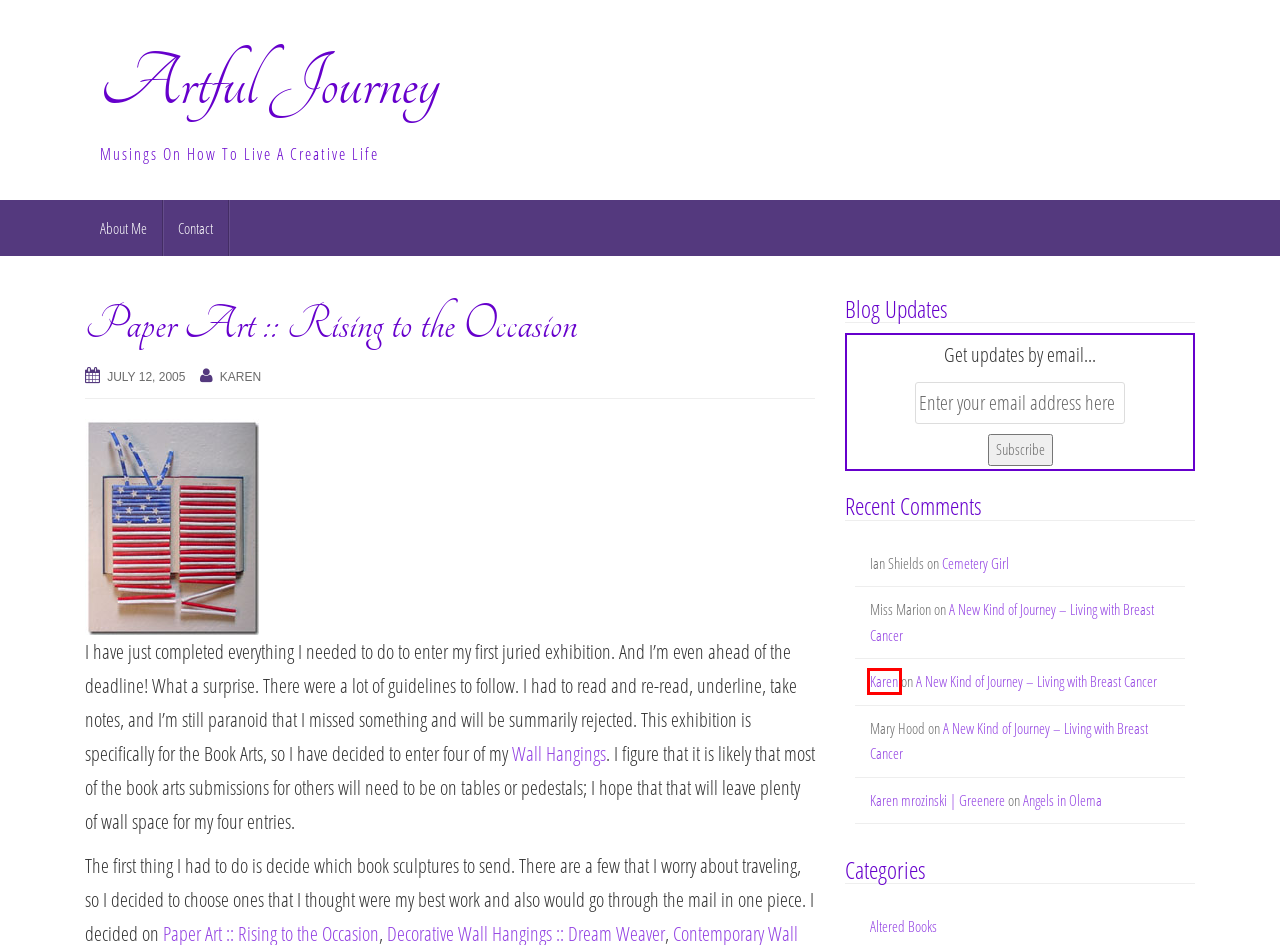Review the screenshot of a webpage that includes a red bounding box. Choose the most suitable webpage description that matches the new webpage after clicking the element within the red bounding box. Here are the candidates:
A. About Me | Artful Journey
B. Cemetery Girl | Artful Journey
C. A New Kind of Journey – Living with Breast Cancer | Artful Journey
D. Book Sculptures
E. Contact | Artful Journey
F. Angels in Olema | Artful Journey
G. Karen's Whimsy
H. Paper Art :: Rising to the Occasion

G